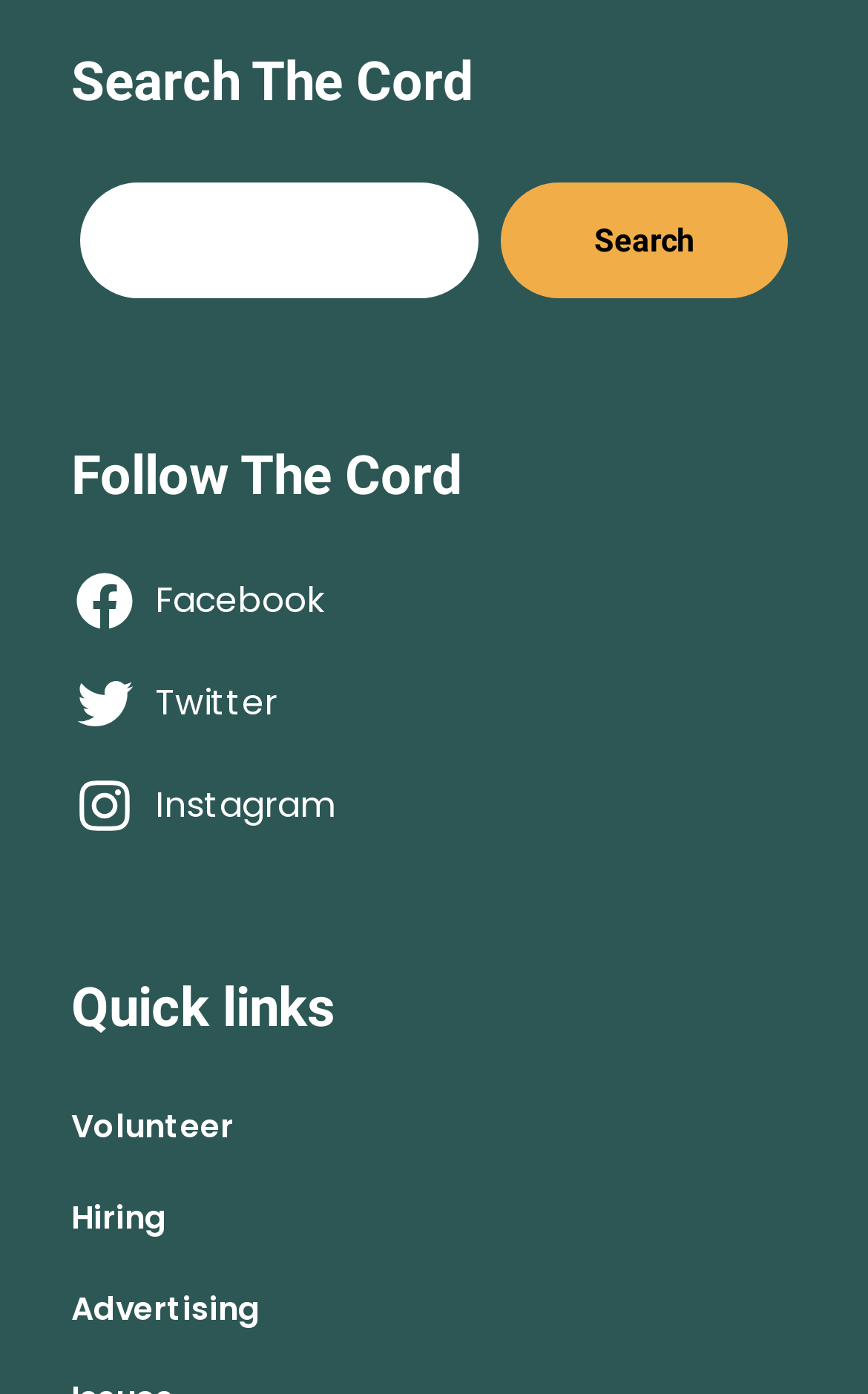What is the position of the 'Twitter' link?
Provide a one-word or short-phrase answer based on the image.

Below Facebook